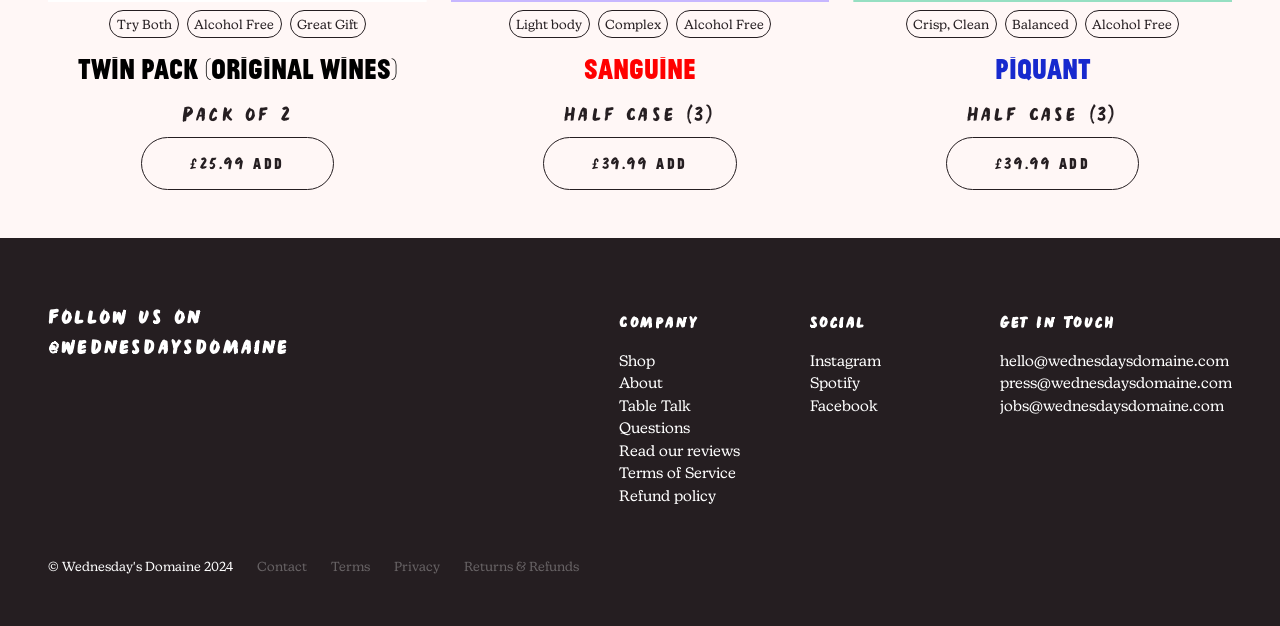Given the description of a UI element: "Returns & Refunds", identify the bounding box coordinates of the matching element in the webpage screenshot.

[0.362, 0.892, 0.452, 0.917]